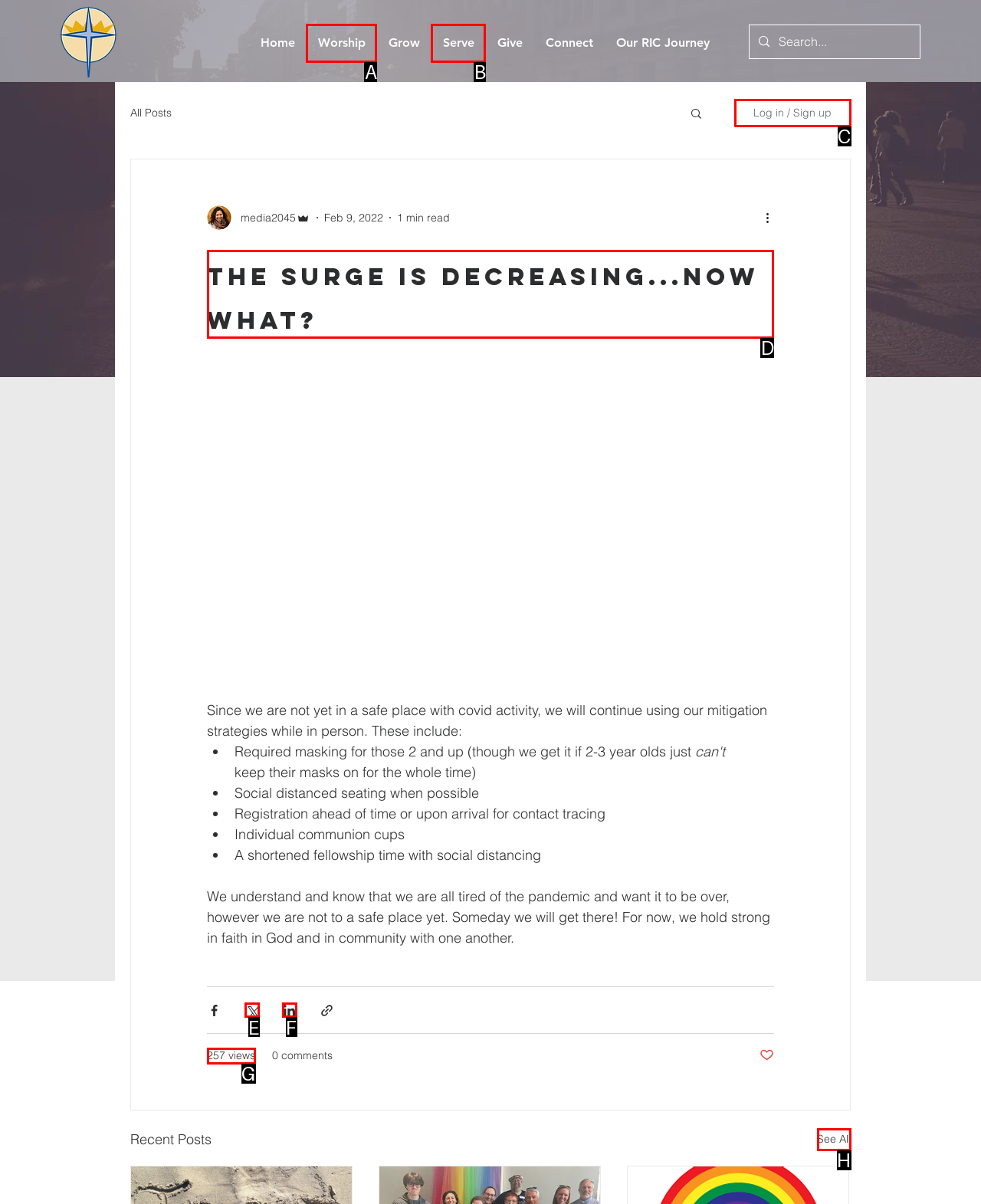Identify the correct UI element to click to achieve the task: Read more about The Surge is Decreasing...Now What?.
Answer with the letter of the appropriate option from the choices given.

D